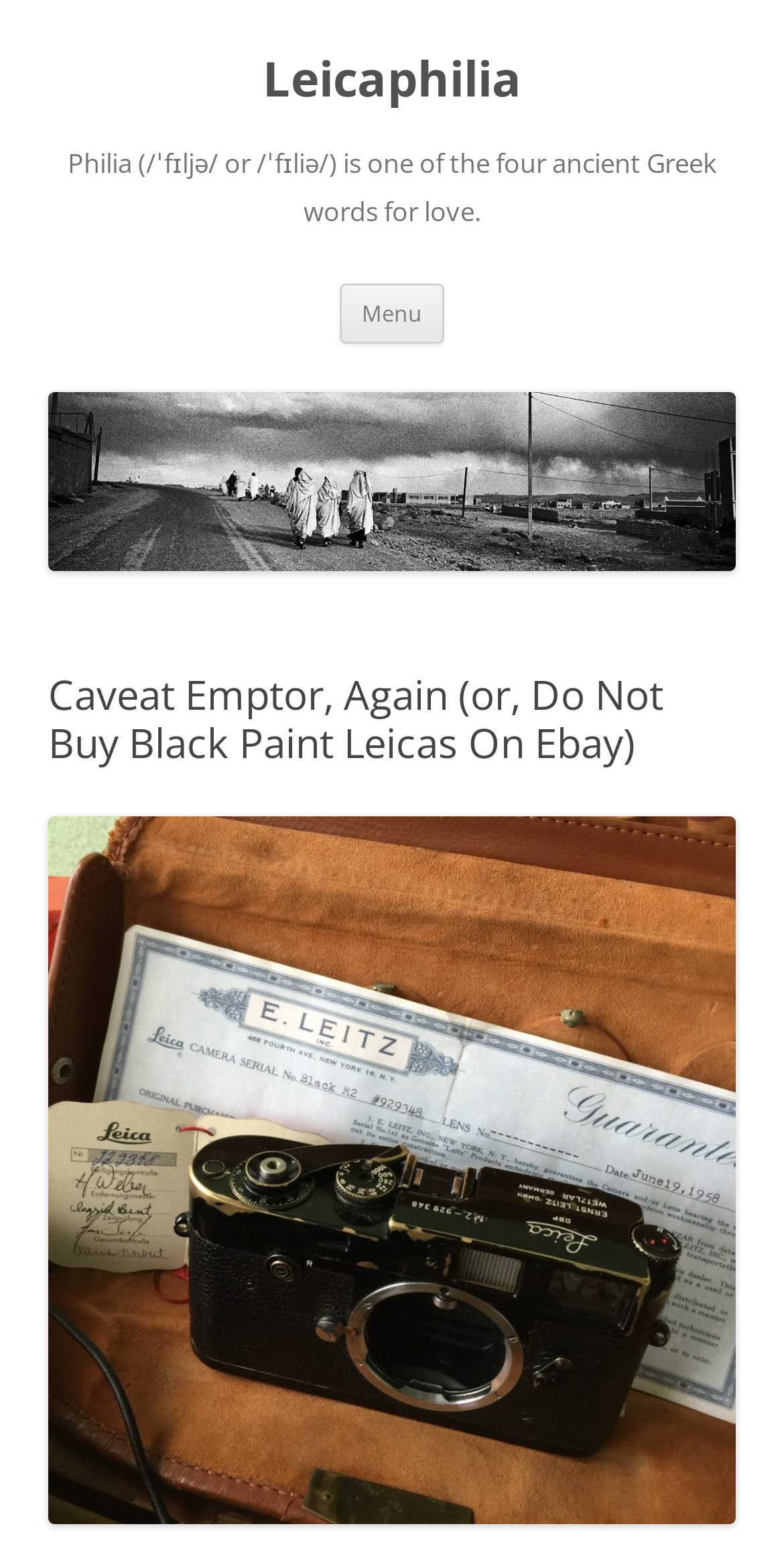Offer a meticulous caption that includes all visible features of the webpage.

The webpage is about Leicaphilia, a photography-related topic. At the top left of the page, there is a heading that reads "Leicaphilia" with a link to the same name. Below this heading, there is a brief description of the word "Philia" and its meaning in ancient Greek.

To the right of the "Leicaphilia" heading, there is a button labeled "Menu" and a link that says "Skip to content". Below these elements, there is another link to "Leicaphilia" accompanied by an image with the same name.

The main content of the page is headed by a title "Caveat Emptor, Again (or, Do Not Buy Black Paint Leicas On Ebay)", which is located below the image. At the bottom of the page, there is another link and image, both labeled "s-l1600".